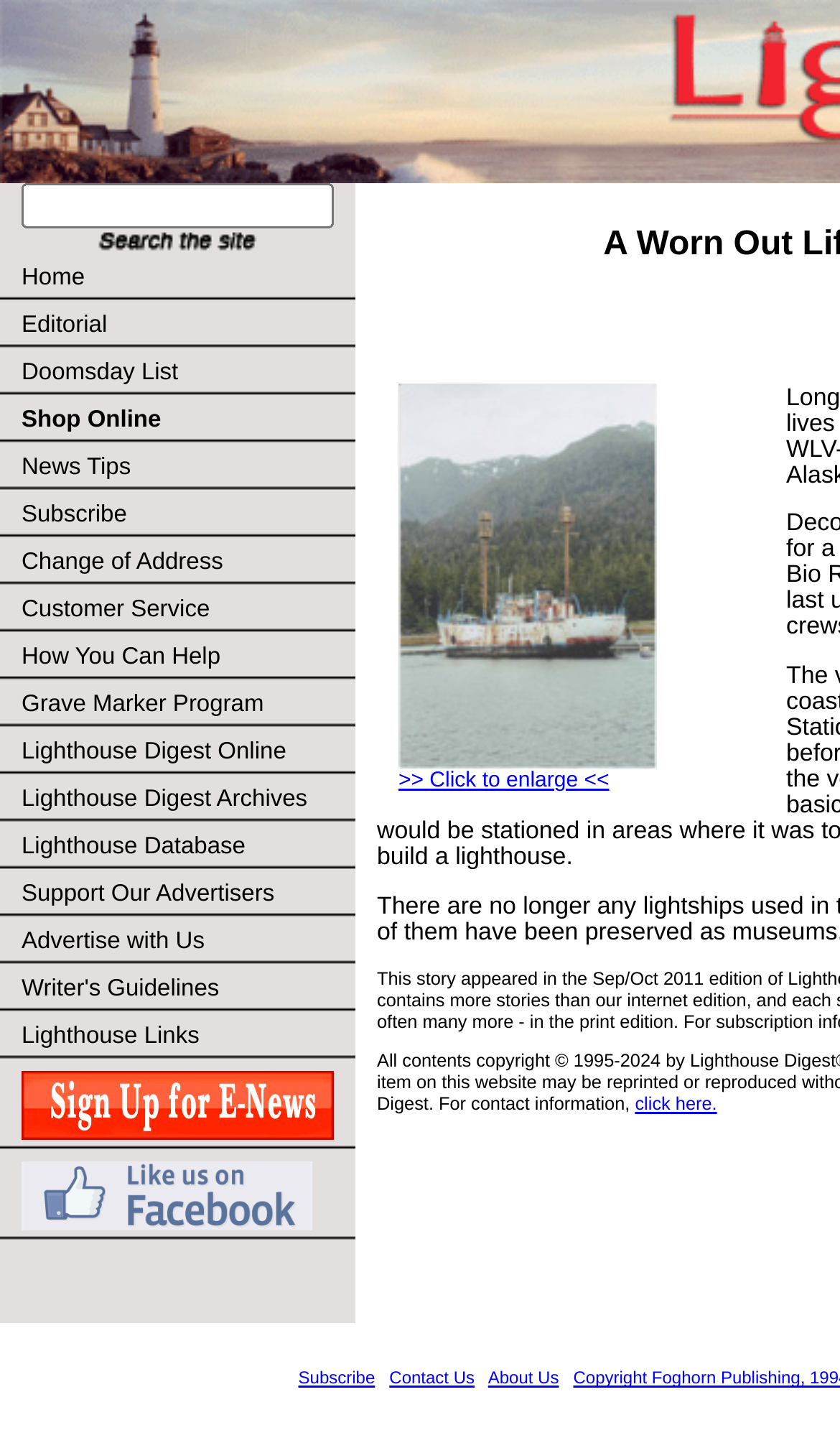Find the bounding box coordinates for the UI element whose description is: ">> Click to enlarge <<". The coordinates should be four float numbers between 0 and 1, in the format [left, top, right, bottom].

[0.474, 0.533, 0.725, 0.546]